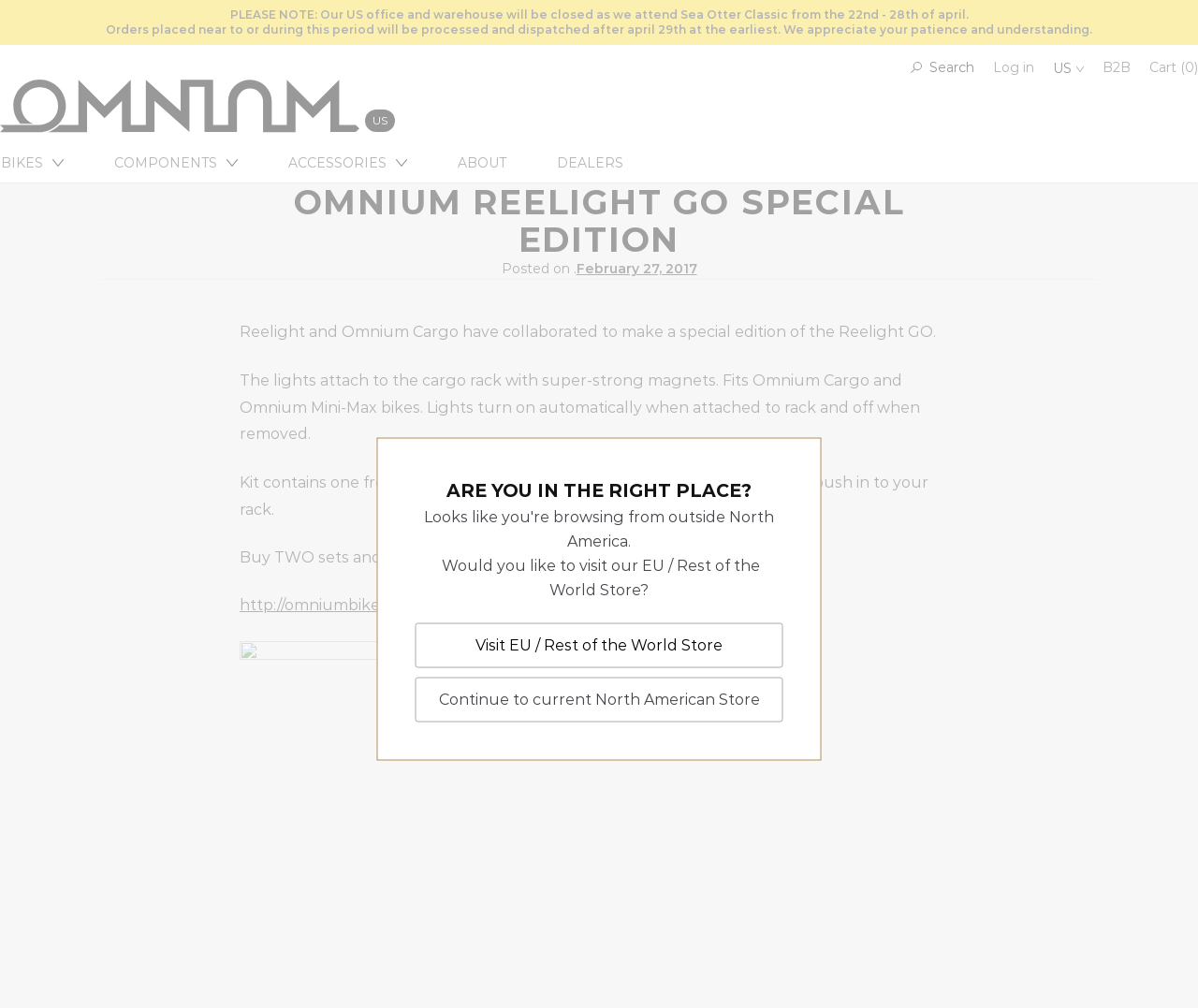Please answer the following question using a single word or phrase: What is the special edition of Reelight?

Reelight GO